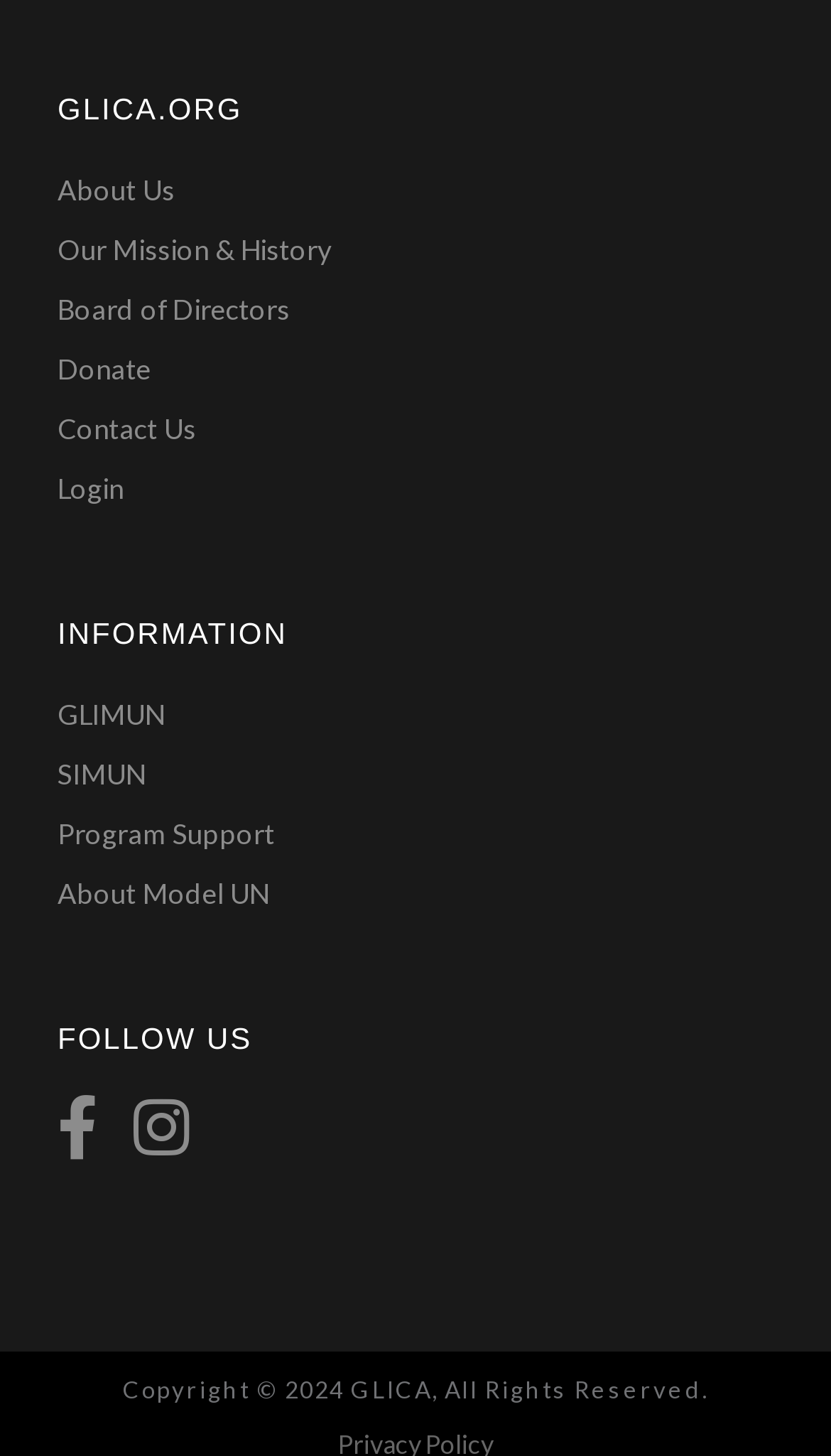Please identify the coordinates of the bounding box that should be clicked to fulfill this instruction: "Close the popup".

None